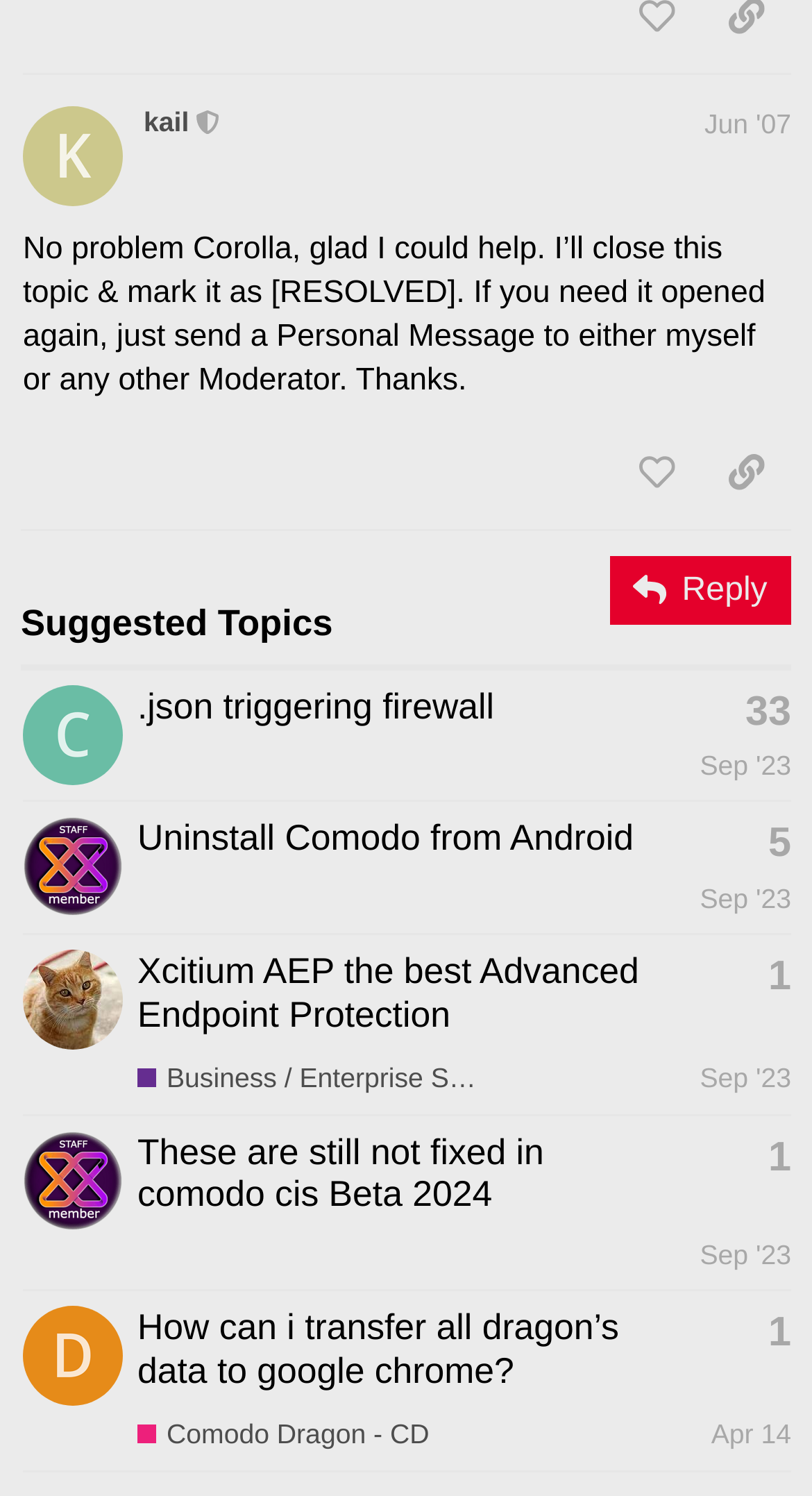Highlight the bounding box coordinates of the element you need to click to perform the following instruction: "Share a link to this post."

[0.864, 0.29, 0.974, 0.343]